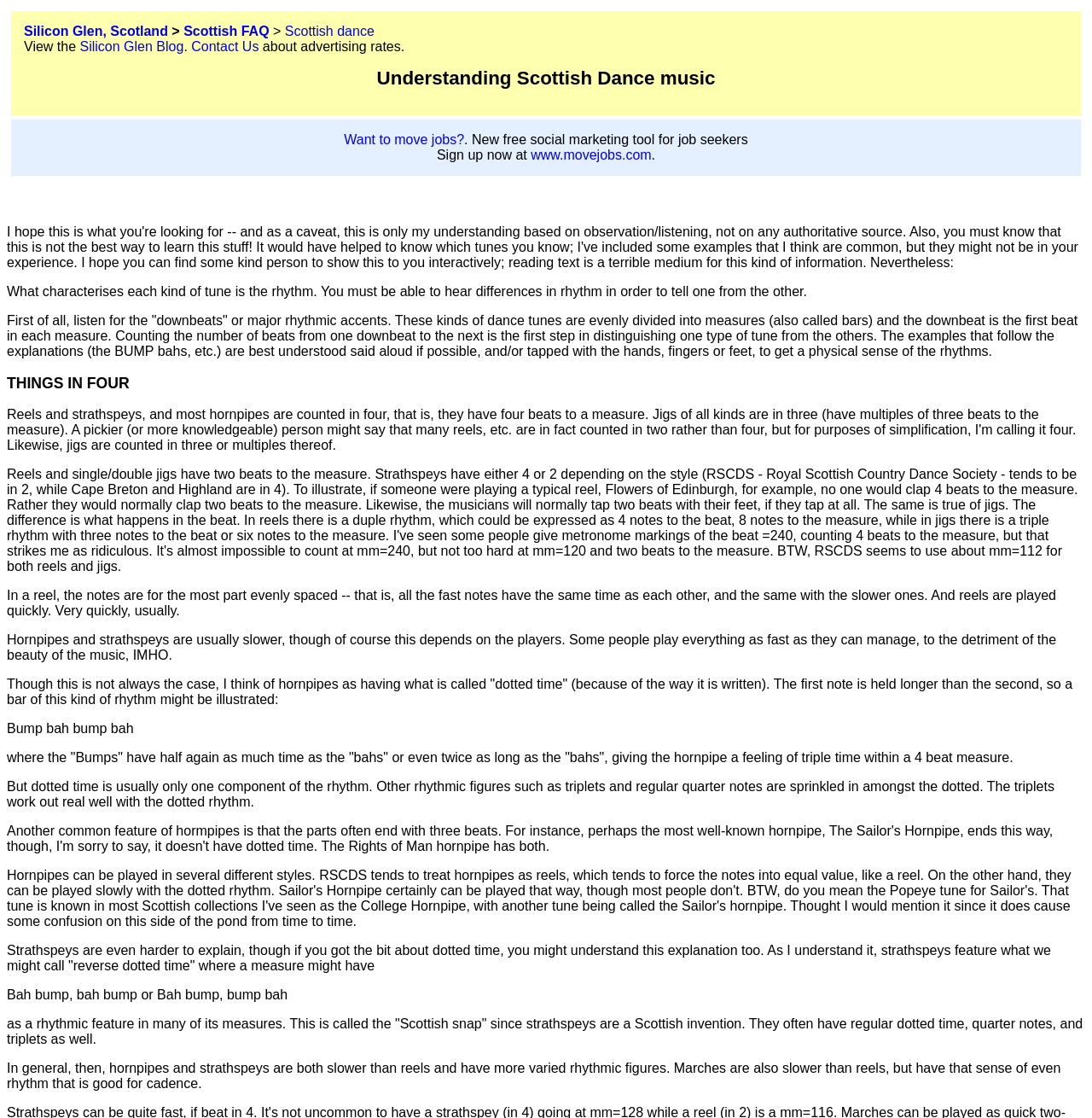Could you highlight the region that needs to be clicked to execute the instruction: "Learn about Scottish dance music"?

[0.006, 0.254, 0.739, 0.267]